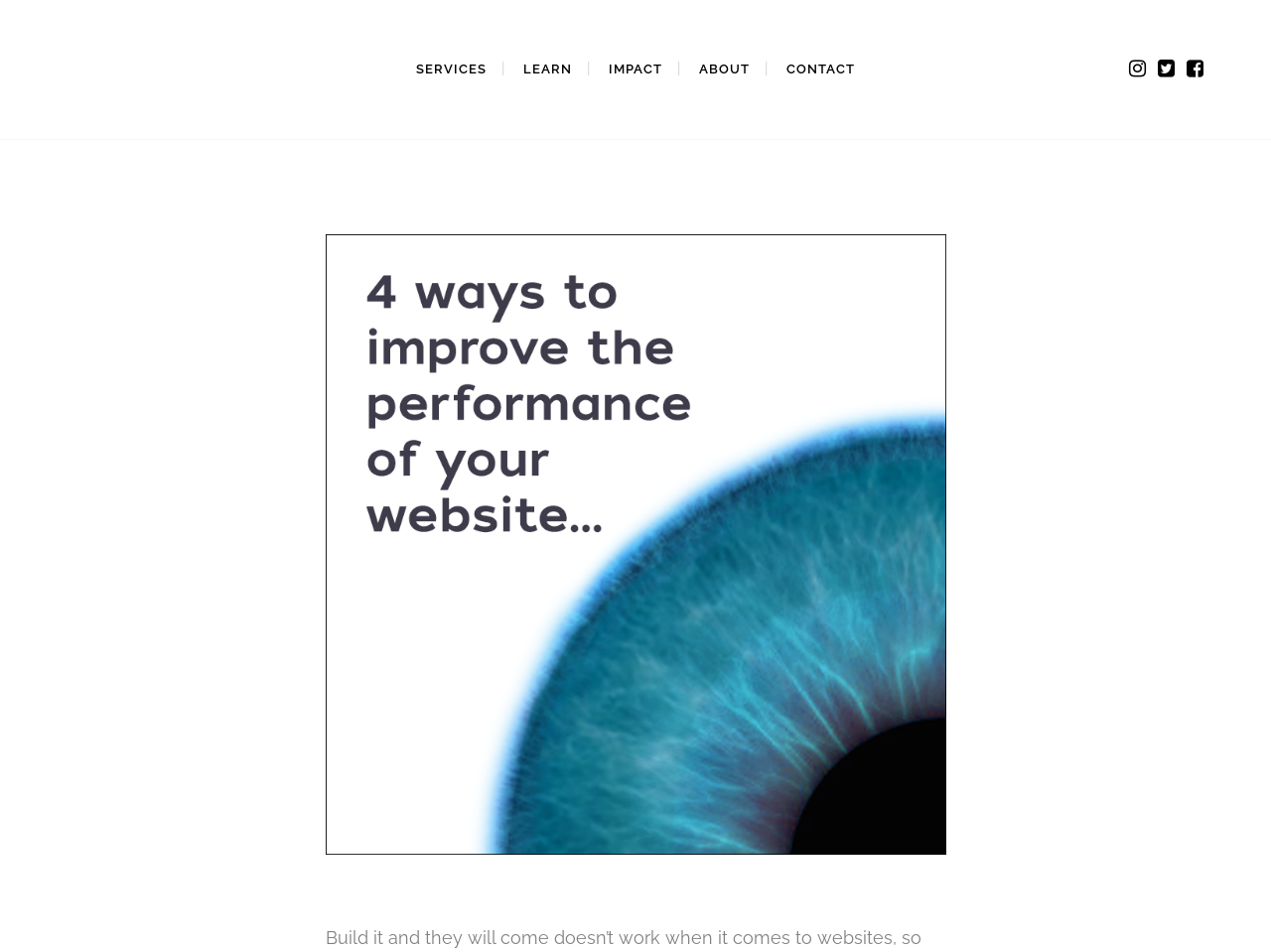Find the bounding box coordinates of the element to click in order to complete the given instruction: "Click the SERVICES link."

[0.314, 0.0, 0.396, 0.146]